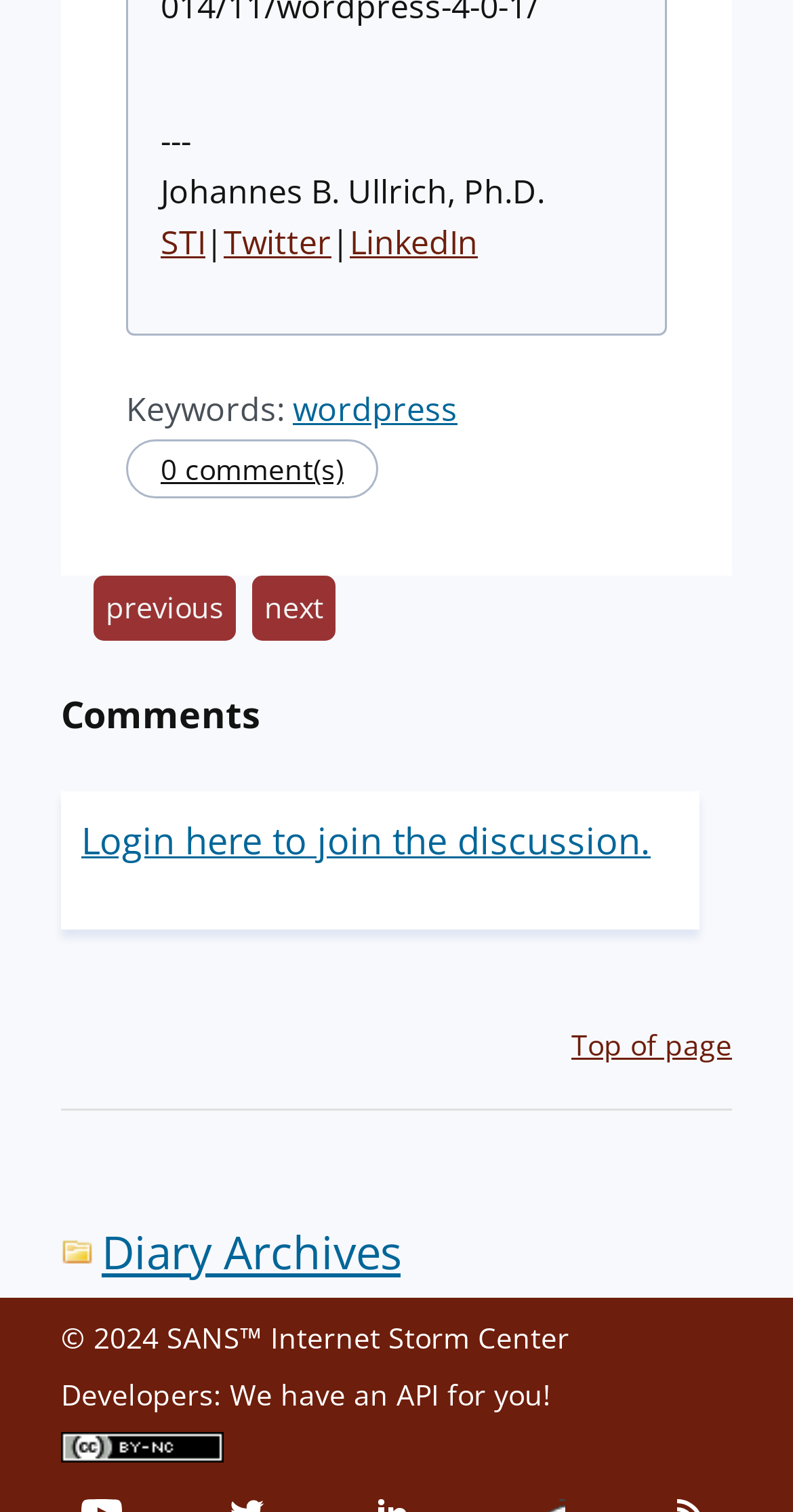Determine the bounding box coordinates of the element that should be clicked to execute the following command: "Login to join the discussion".

[0.103, 0.539, 0.821, 0.571]